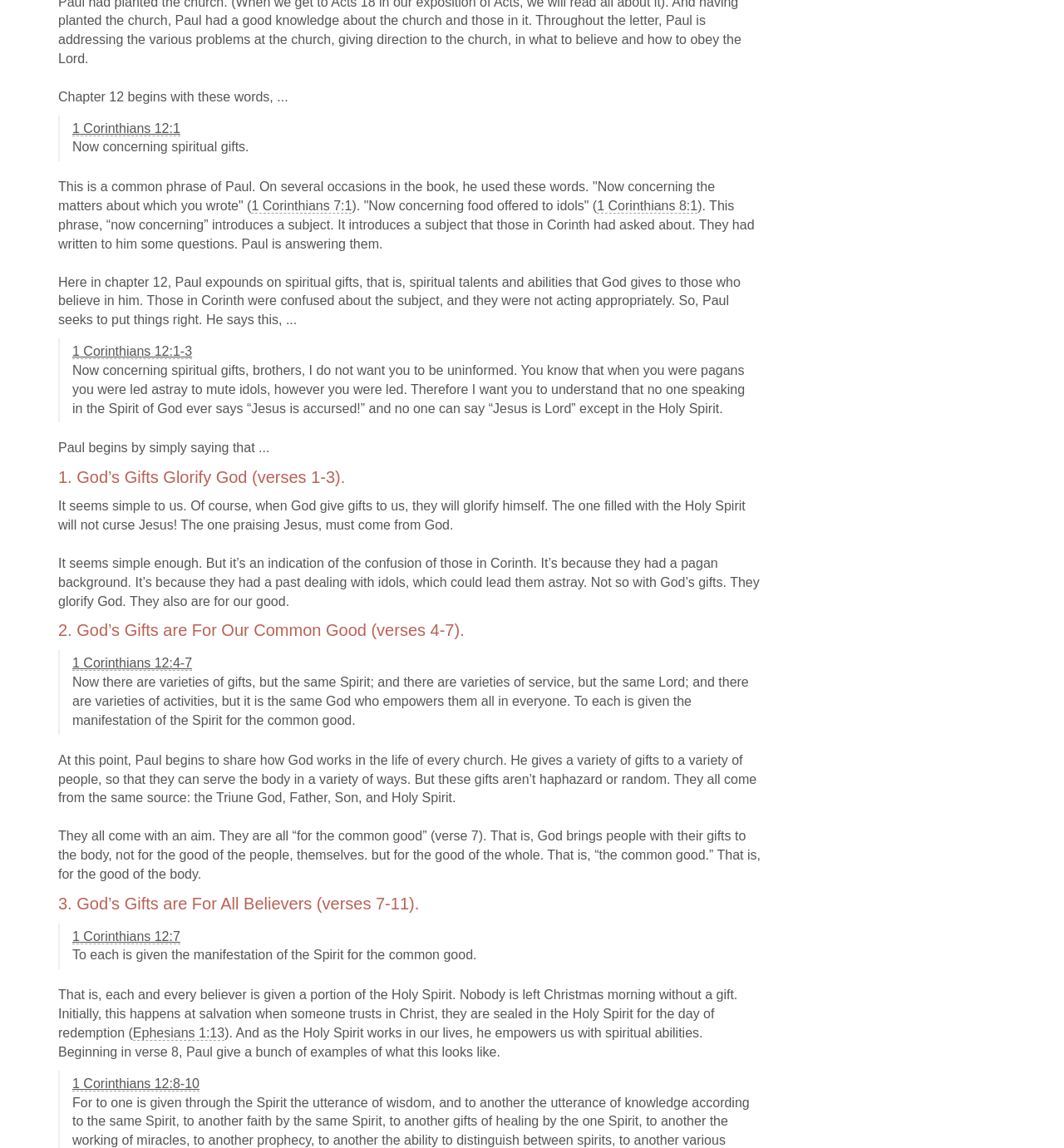Respond to the following question with a brief word or phrase:
What is the source of spiritual gifts?

The Triune God